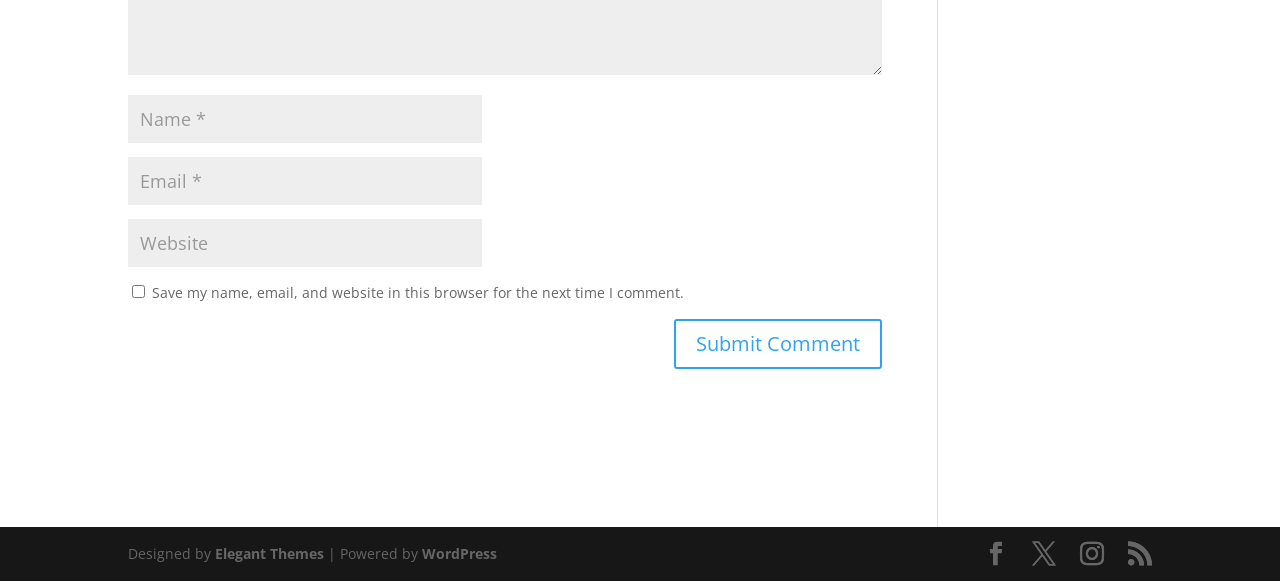Please find the bounding box coordinates of the clickable region needed to complete the following instruction: "Visit the Elegant Themes website". The bounding box coordinates must consist of four float numbers between 0 and 1, i.e., [left, top, right, bottom].

[0.168, 0.937, 0.253, 0.969]